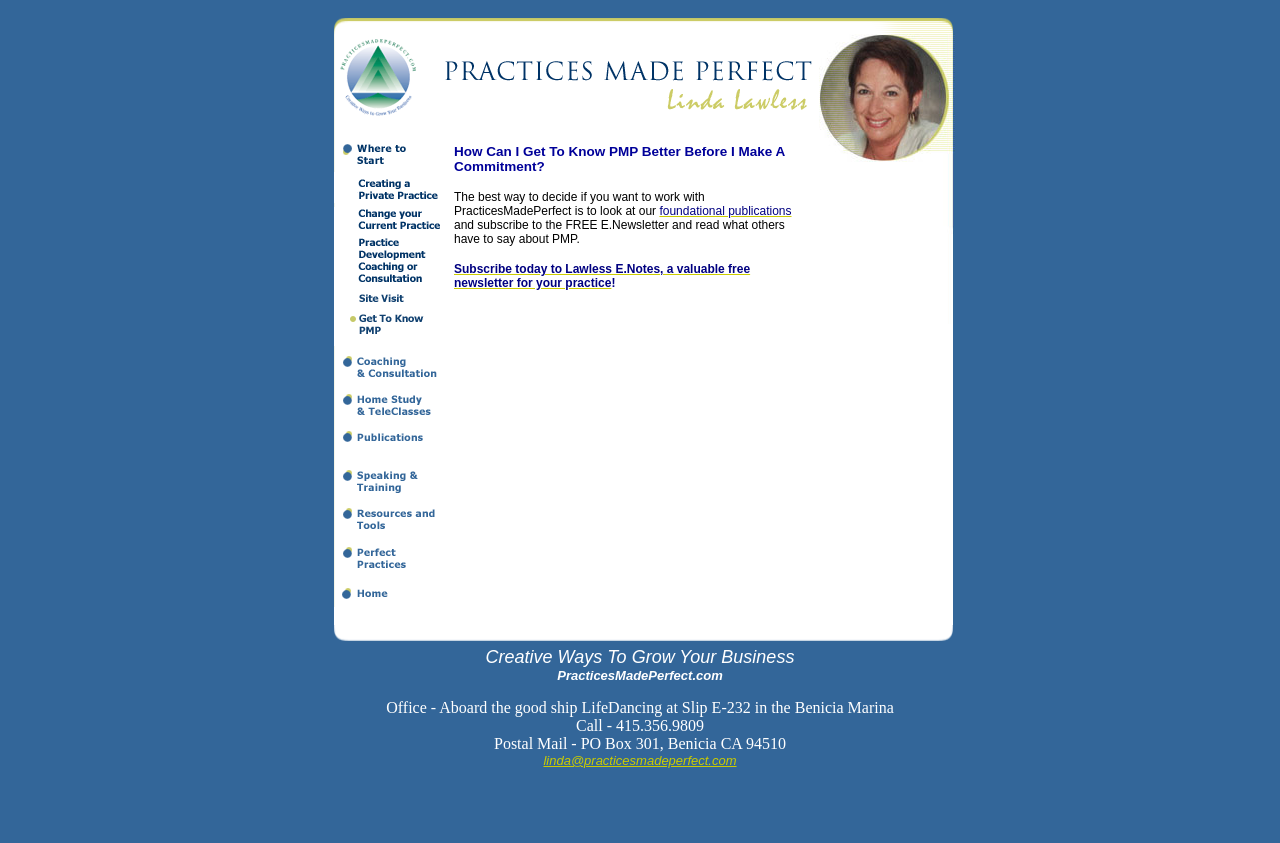What is the benefit of subscribing to the newsletter?
Kindly offer a detailed explanation using the data available in the image.

The benefit of subscribing to the newsletter is that it is a valuable free newsletter for one's practice, as stated in the text 'Subscribe today to Lawless E.Notes, a valuable free newsletter for your practice!'.